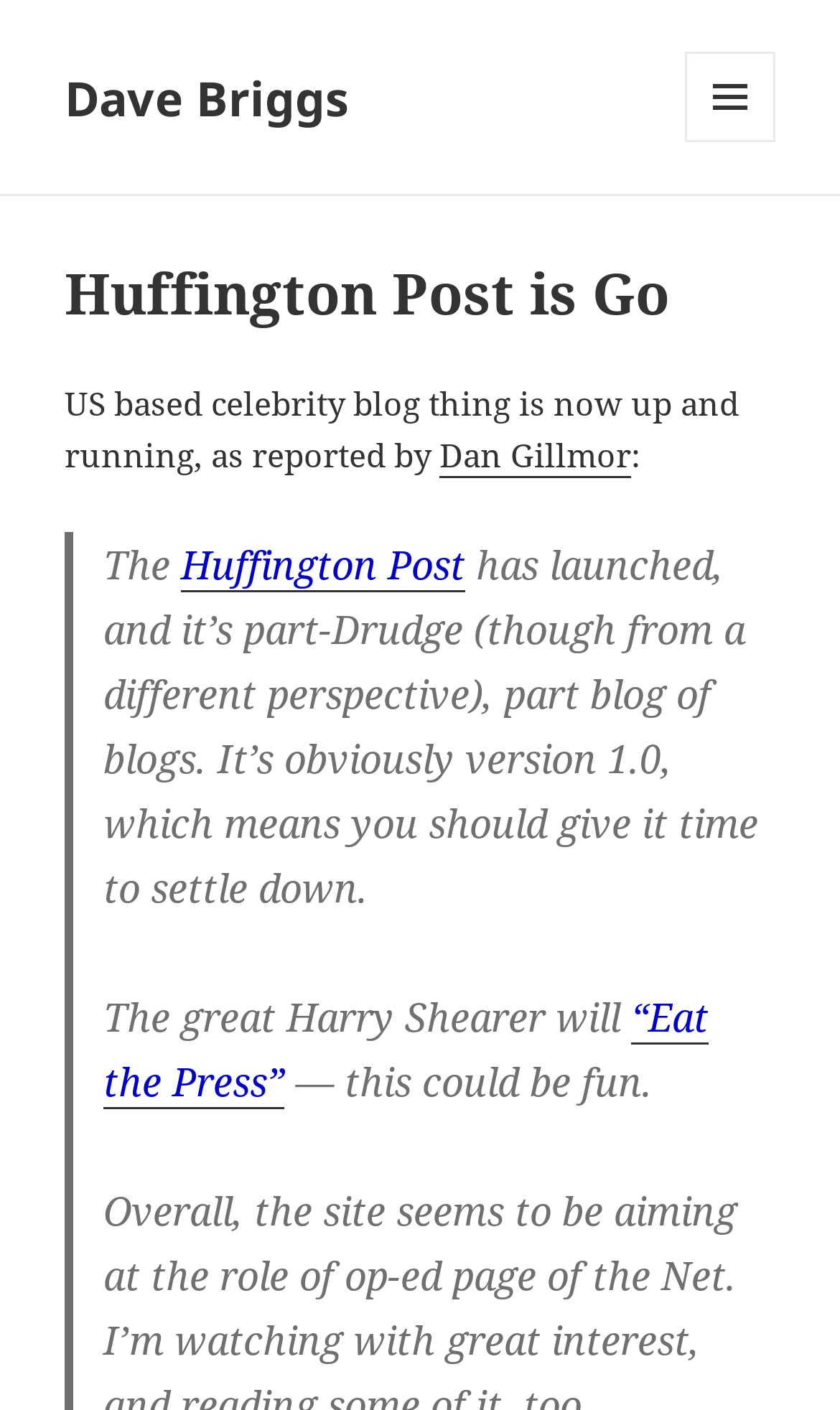Please reply with a single word or brief phrase to the question: 
Who is mentioned as contributing to the blog?

Harry Shearer